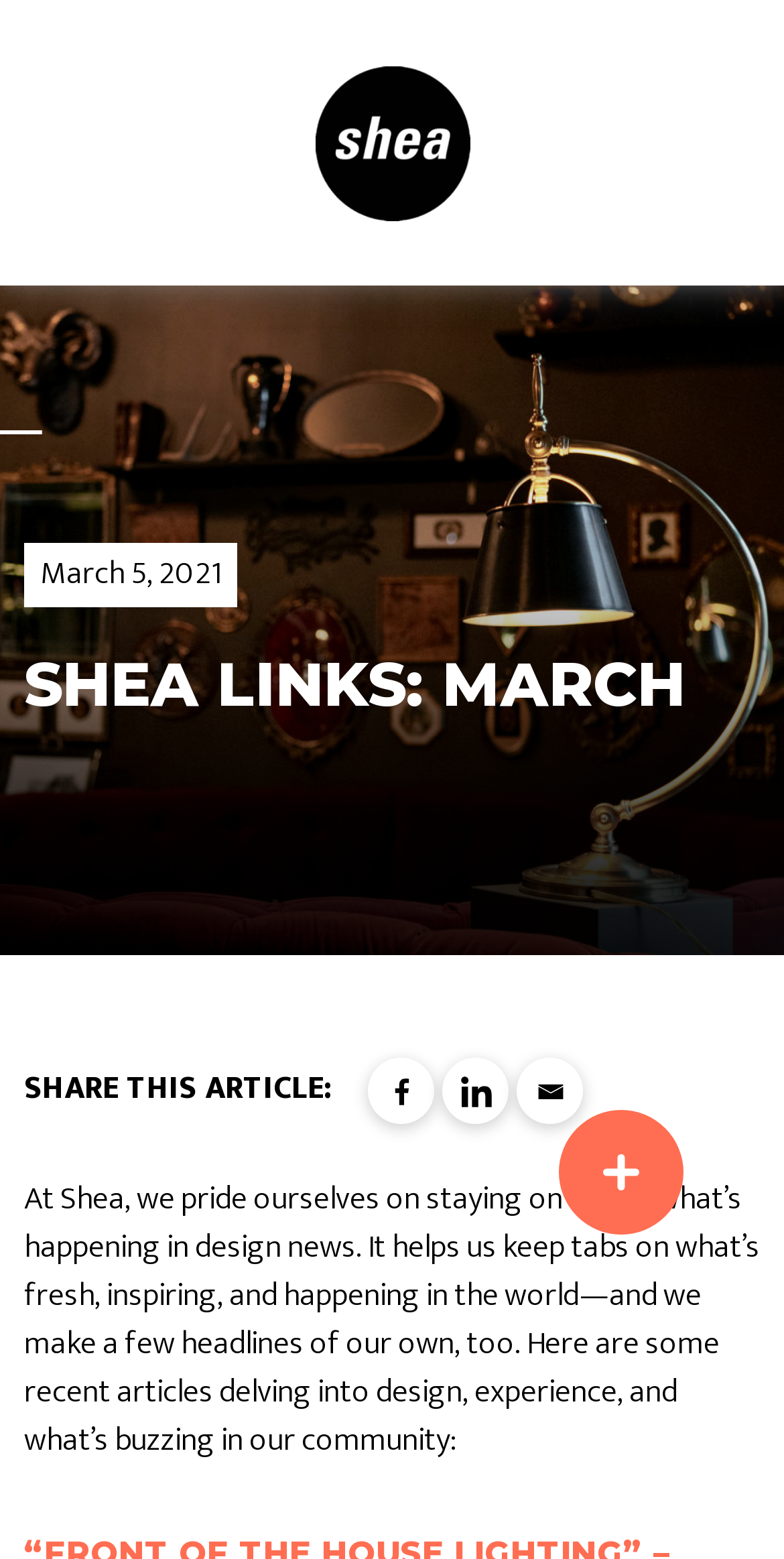What is the name of the webpage?
Please provide a comprehensive answer based on the details in the screenshot.

The name of the webpage can be found at the top of the webpage, where it is written as 'Shea Links: March'.